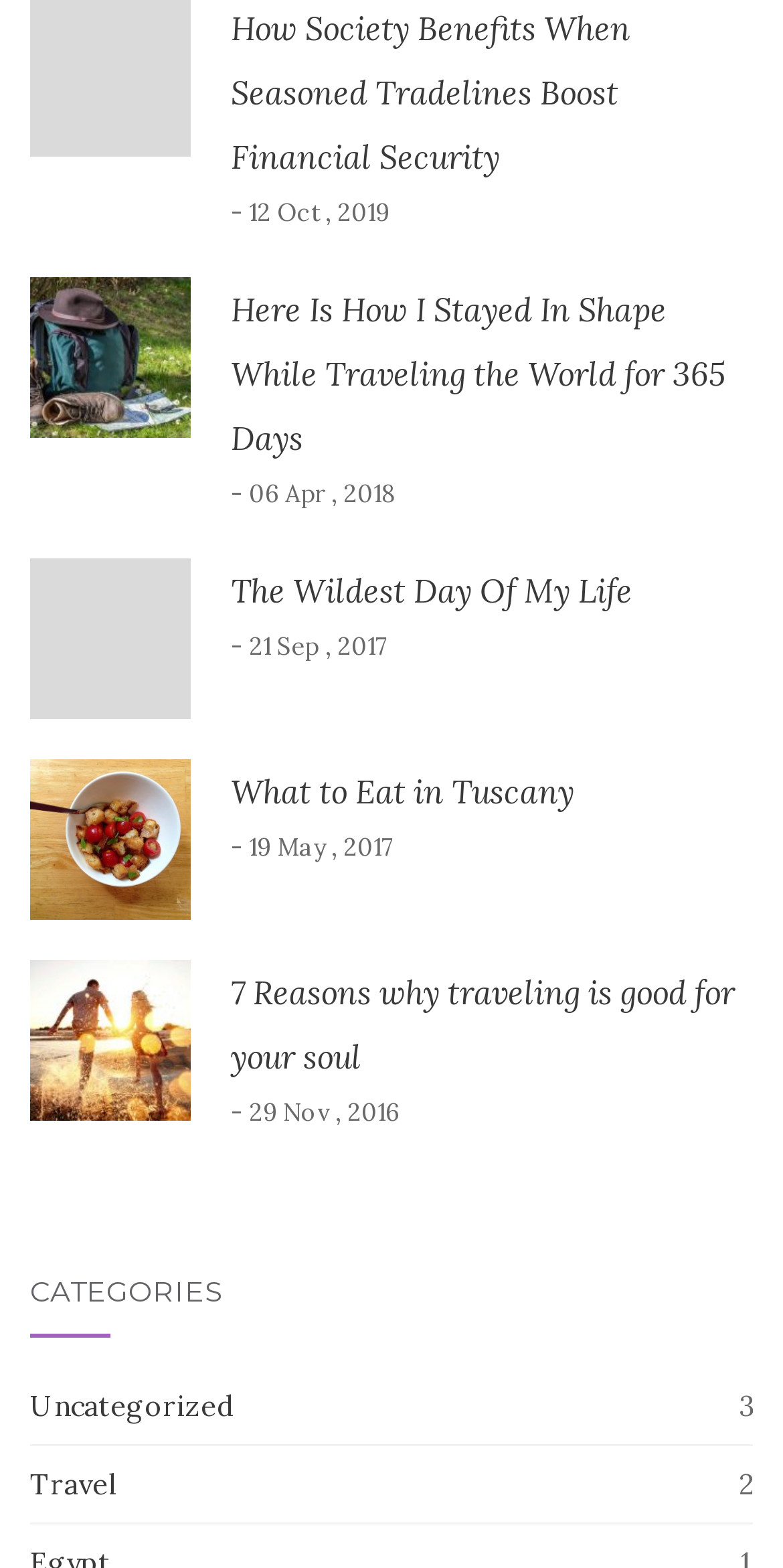Refer to the screenshot and give an in-depth answer to this question: What is the date of the article 'What to Eat in Tuscany'?

The article 'What to Eat in Tuscany' has a static text element with the date '19 May, 2017' next to it, so the date of the article is 19 May, 2017.